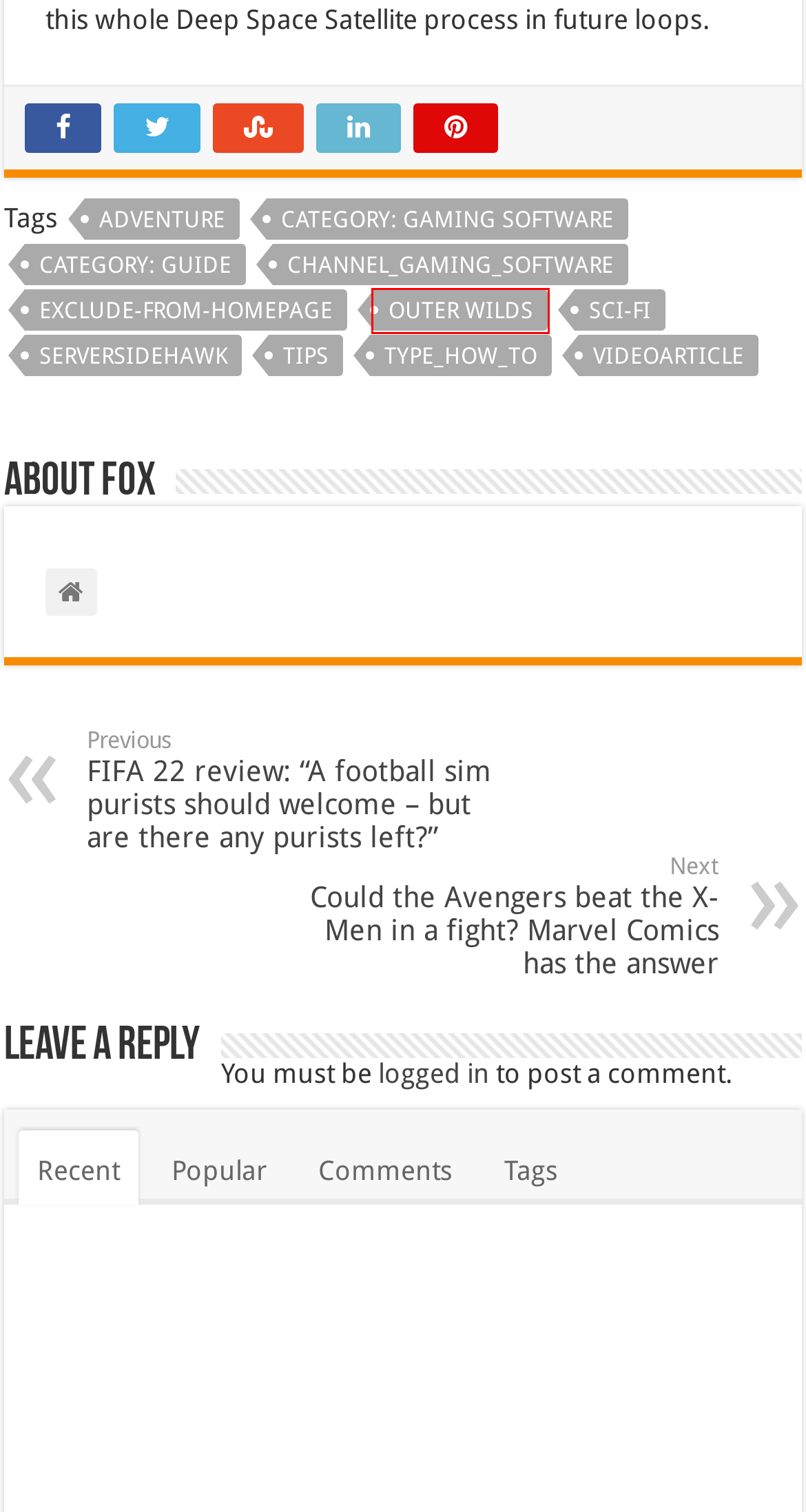Observe the provided screenshot of a webpage that has a red rectangle bounding box. Determine the webpage description that best matches the new webpage after clicking the element inside the red bounding box. Here are the candidates:
A. videoarticle Archives - Games News
B. Adventure Archives - Games News
C. Sci-fi Archives - Games News
D. Tips Archives - Games News
E. type_how_to Archives - Games News
F. exclude-from-homepage Archives - Games News
G. Category: Gaming software Archives - Games News
H. Outer Wilds Archives - Games News

H